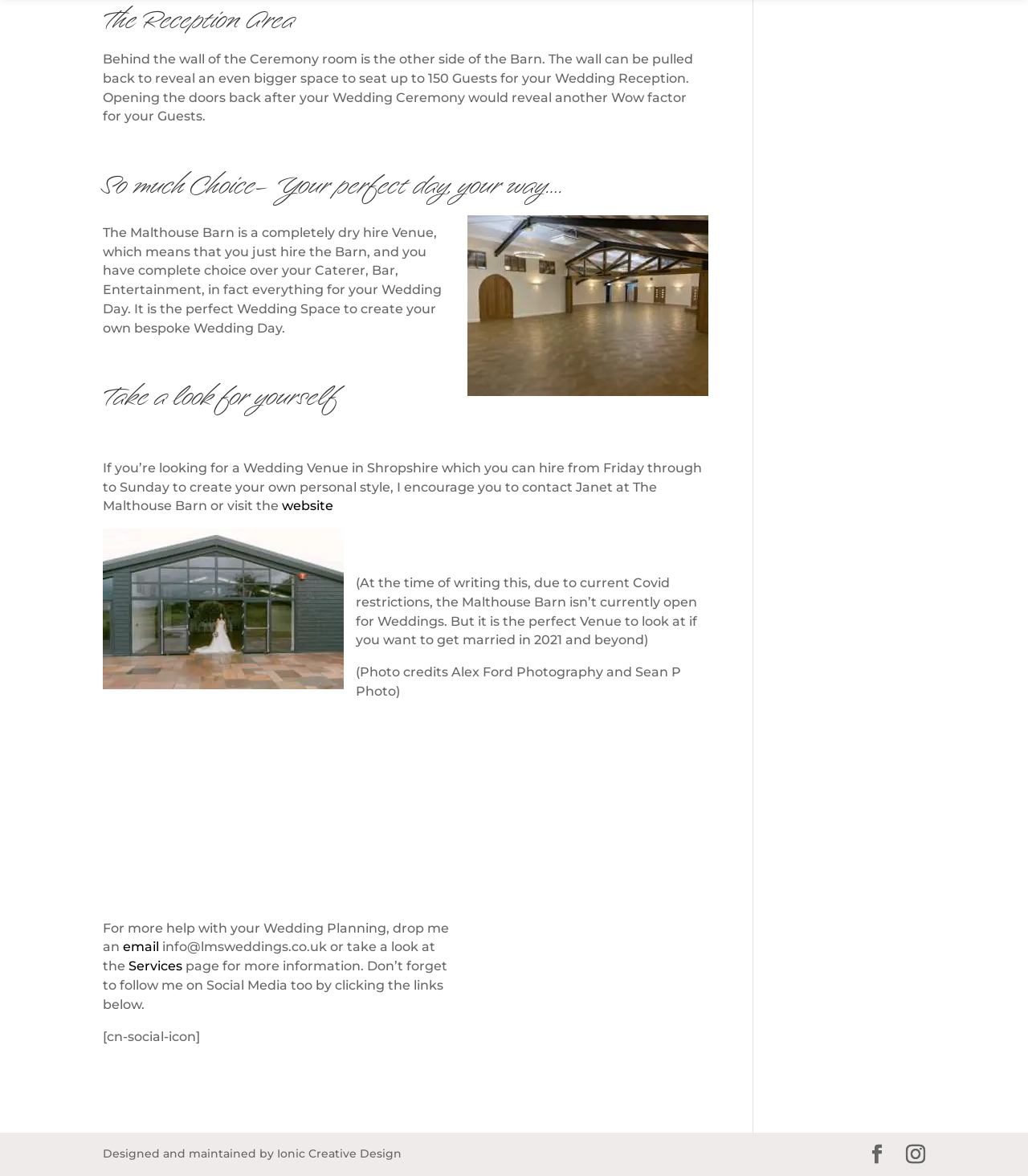Examine the image and give a thorough answer to the following question:
How can you get more help with wedding planning?

The text 'For more help with your Wedding Planning, drop me an email info@lmsweddings.co.uk or take a look at the Services page for more information.' suggests that you can get more help with wedding planning by dropping an email to the provided email address or visiting the Services page.